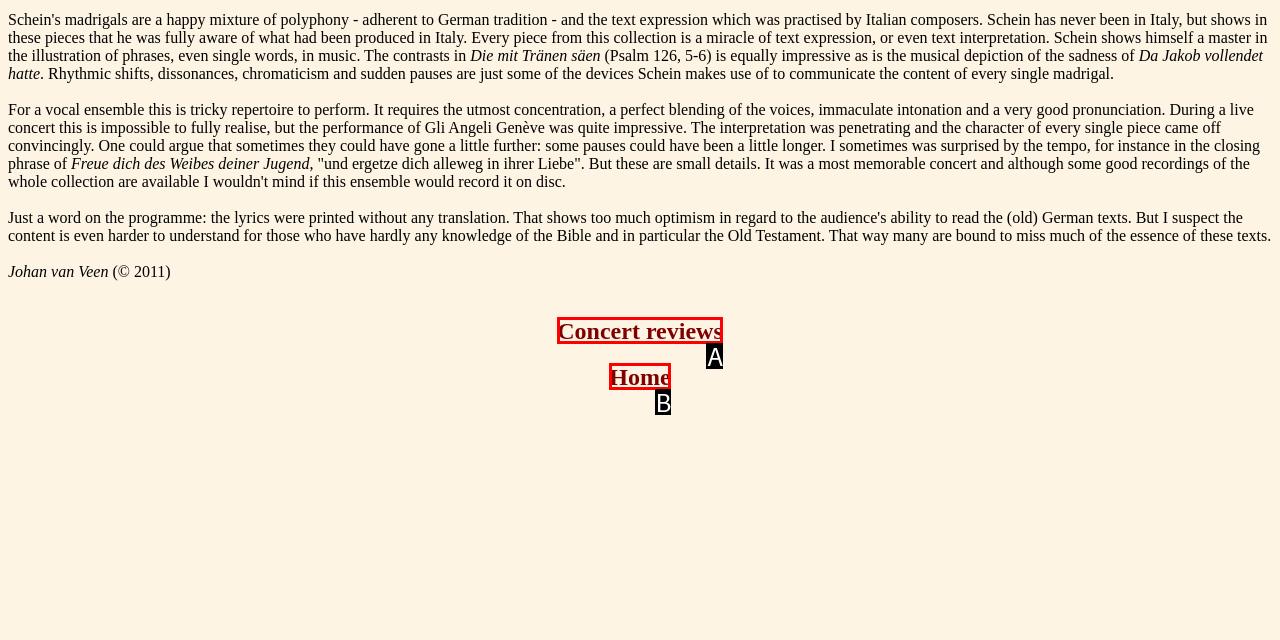With the description: Home, find the option that corresponds most closely and answer with its letter directly.

B